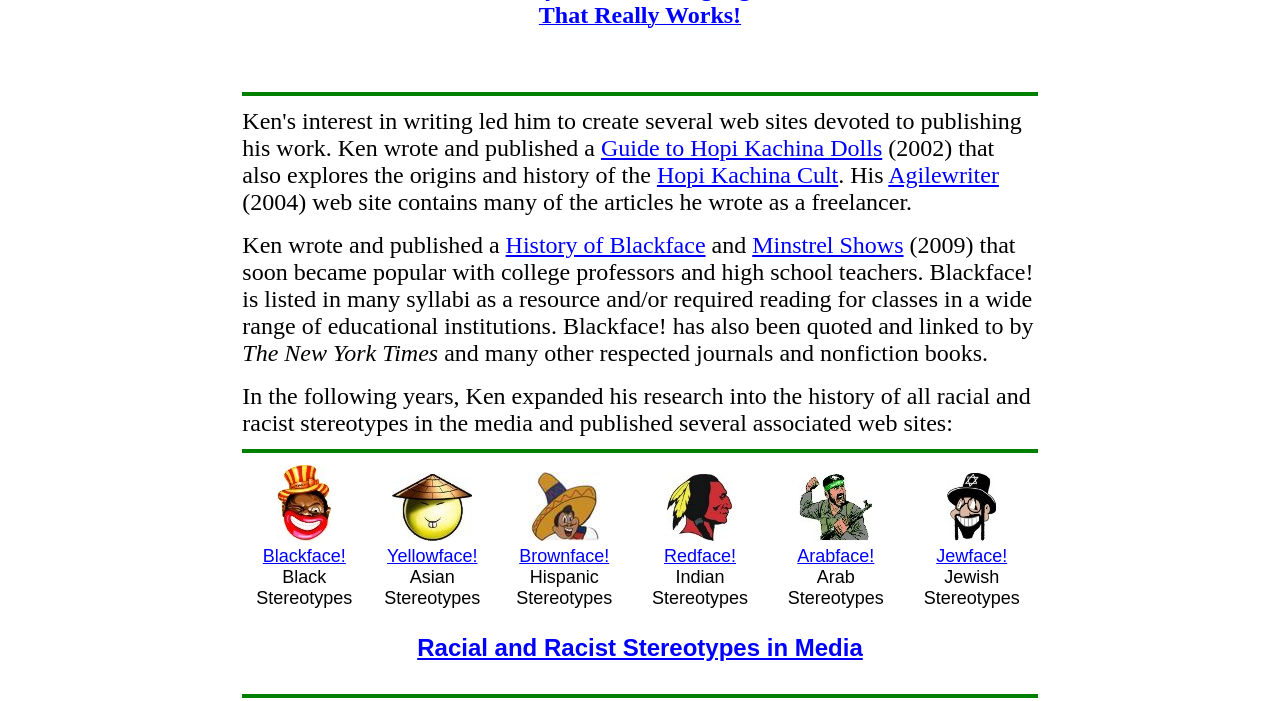What is the name of the book written by Ken that became popular with college professors and high school teachers?
Carefully analyze the image and provide a detailed answer to the question.

The text mentions that Ken wrote and published a book called 'History of Blackface and Minstrel Shows' that soon became popular with college professors and high school teachers, which suggests that this is the name of the book.